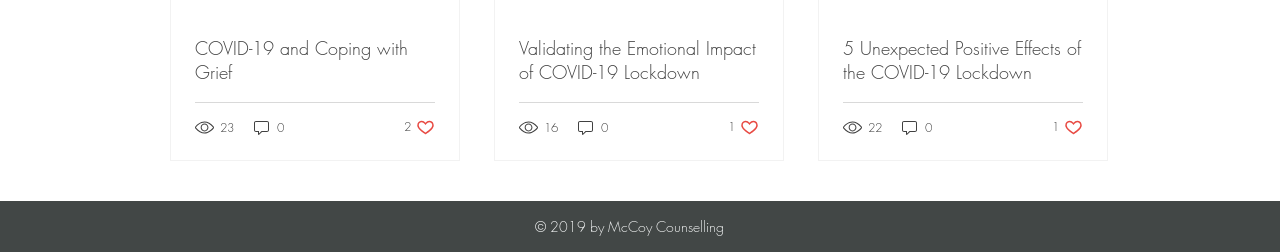Reply to the question with a single word or phrase:
What is the copyright information at the bottom of the page?

2019 by McCoy Counselling